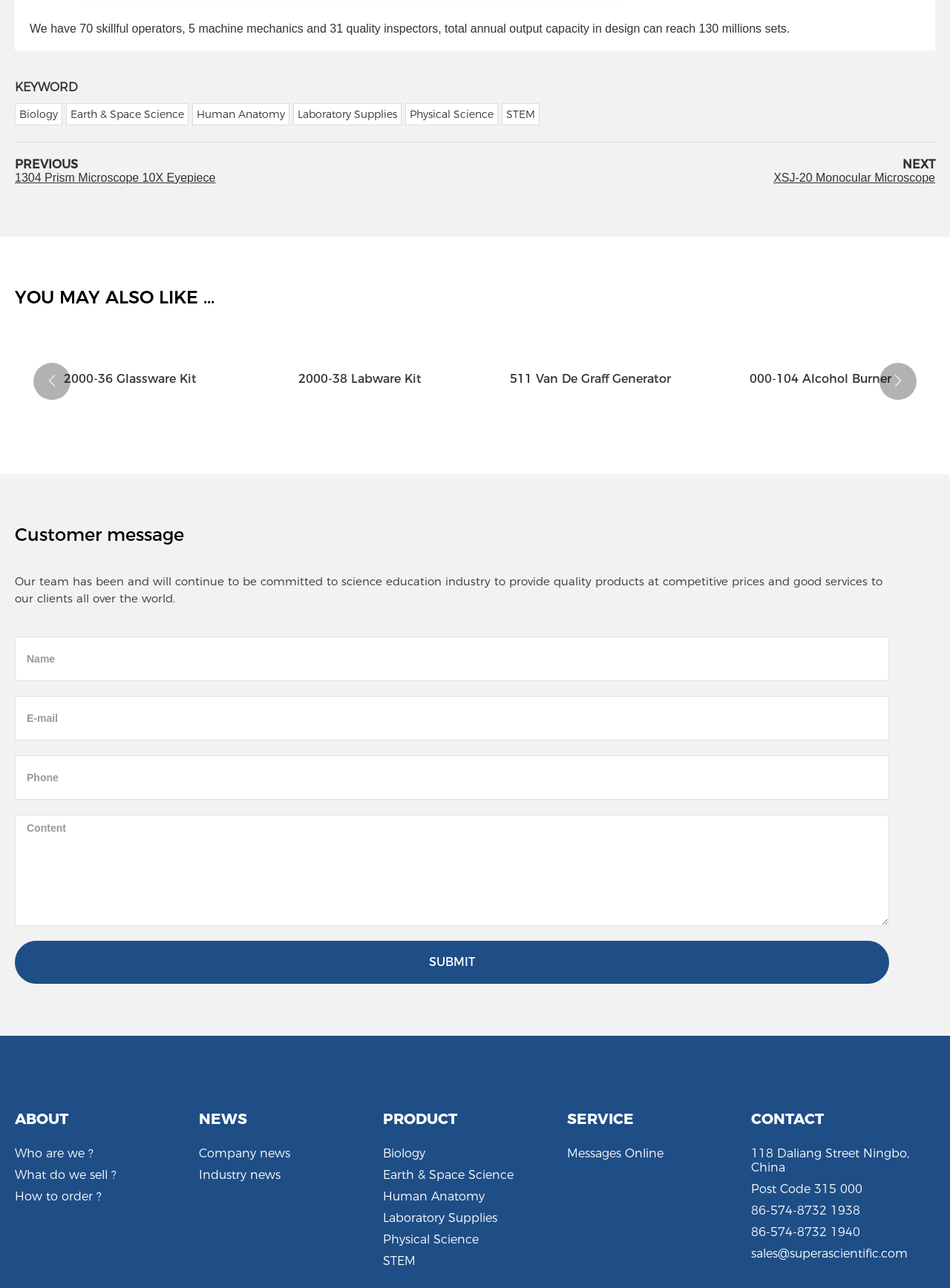What is the company's commitment?
Provide a one-word or short-phrase answer based on the image.

Quality products and good services